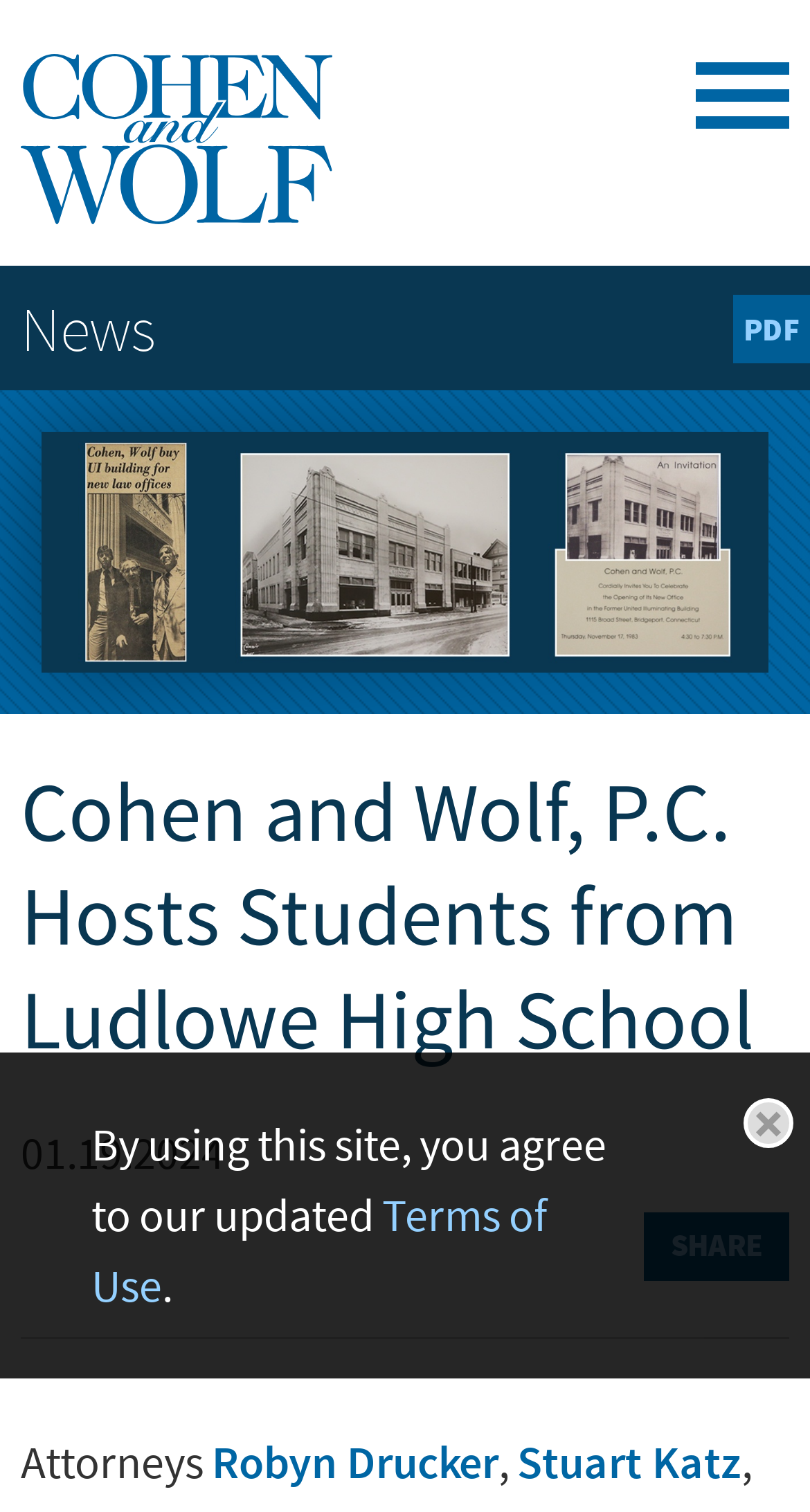Provide a brief response to the question below using one word or phrase:
What is the name of the high school?

Ludlowe High School